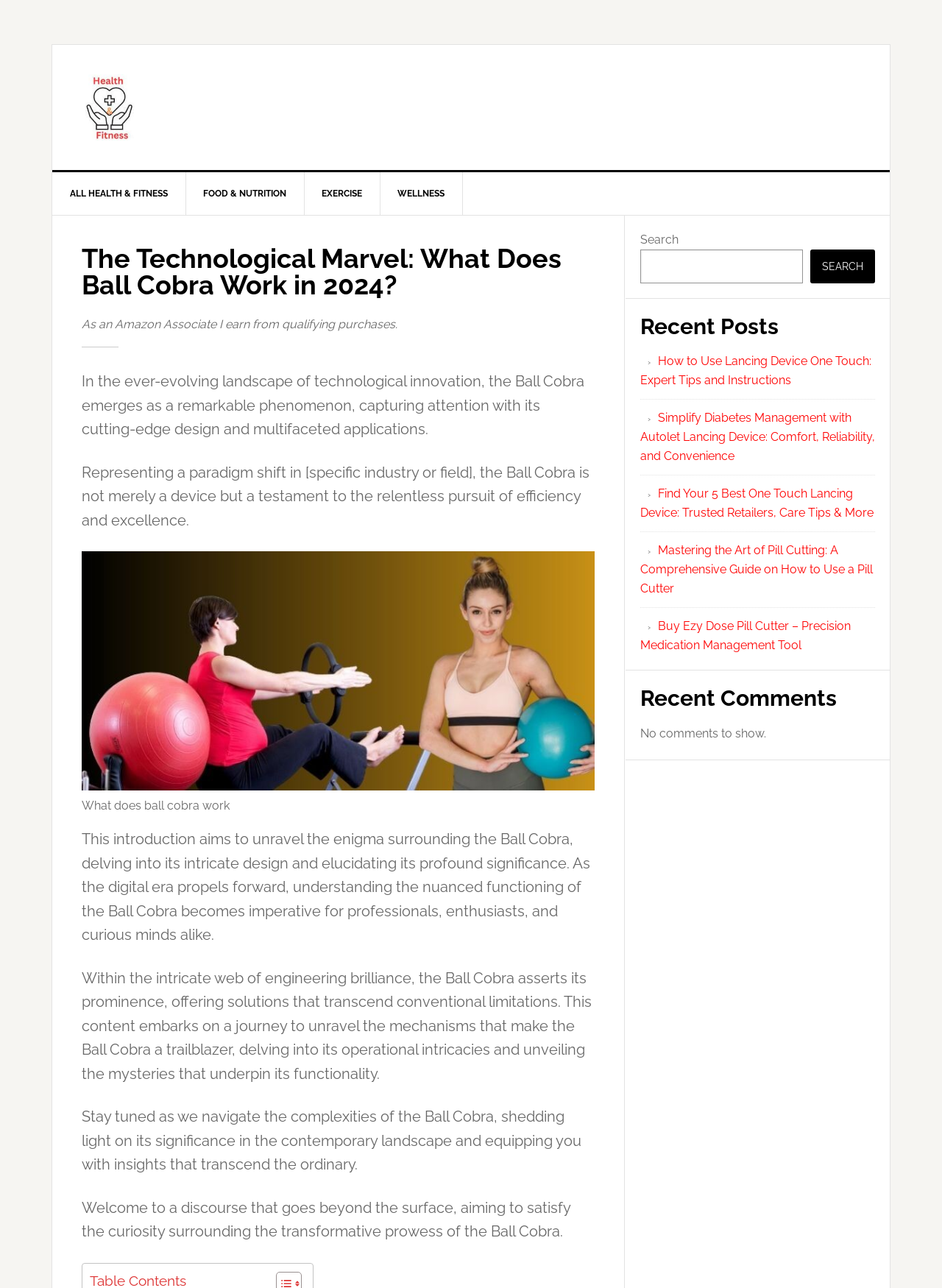Could you please study the image and provide a detailed answer to the question:
How many recent posts are listed on the webpage?

The webpage lists 5 recent posts, including 'How to Use Lancing Device One Touch: Expert Tips and Instructions', 'Simplify Diabetes Management with Autolet Lancing Device: Comfort, Reliability, and Convenience', and three others.